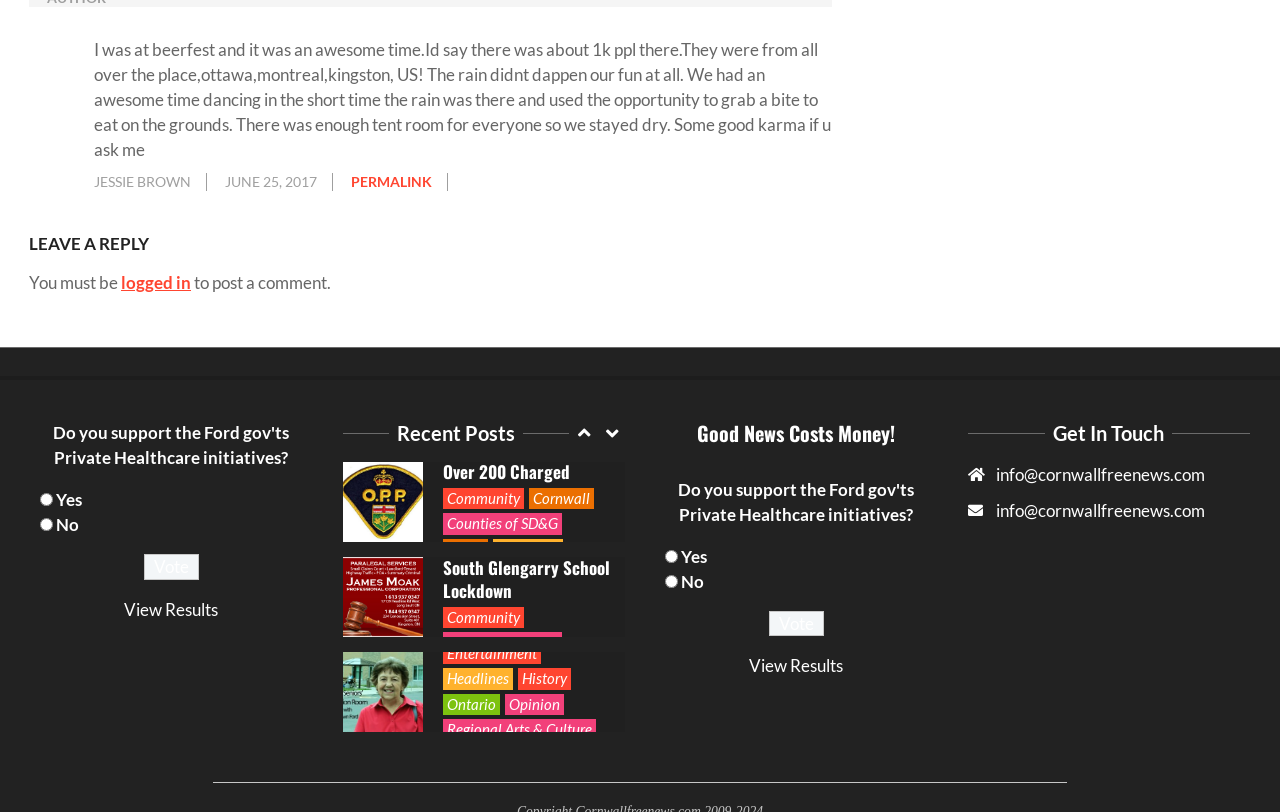Pinpoint the bounding box coordinates of the area that should be clicked to complete the following instruction: "Send an email". The coordinates must be given as four float numbers between 0 and 1, i.e., [left, top, right, bottom].

[0.778, 0.616, 0.941, 0.642]